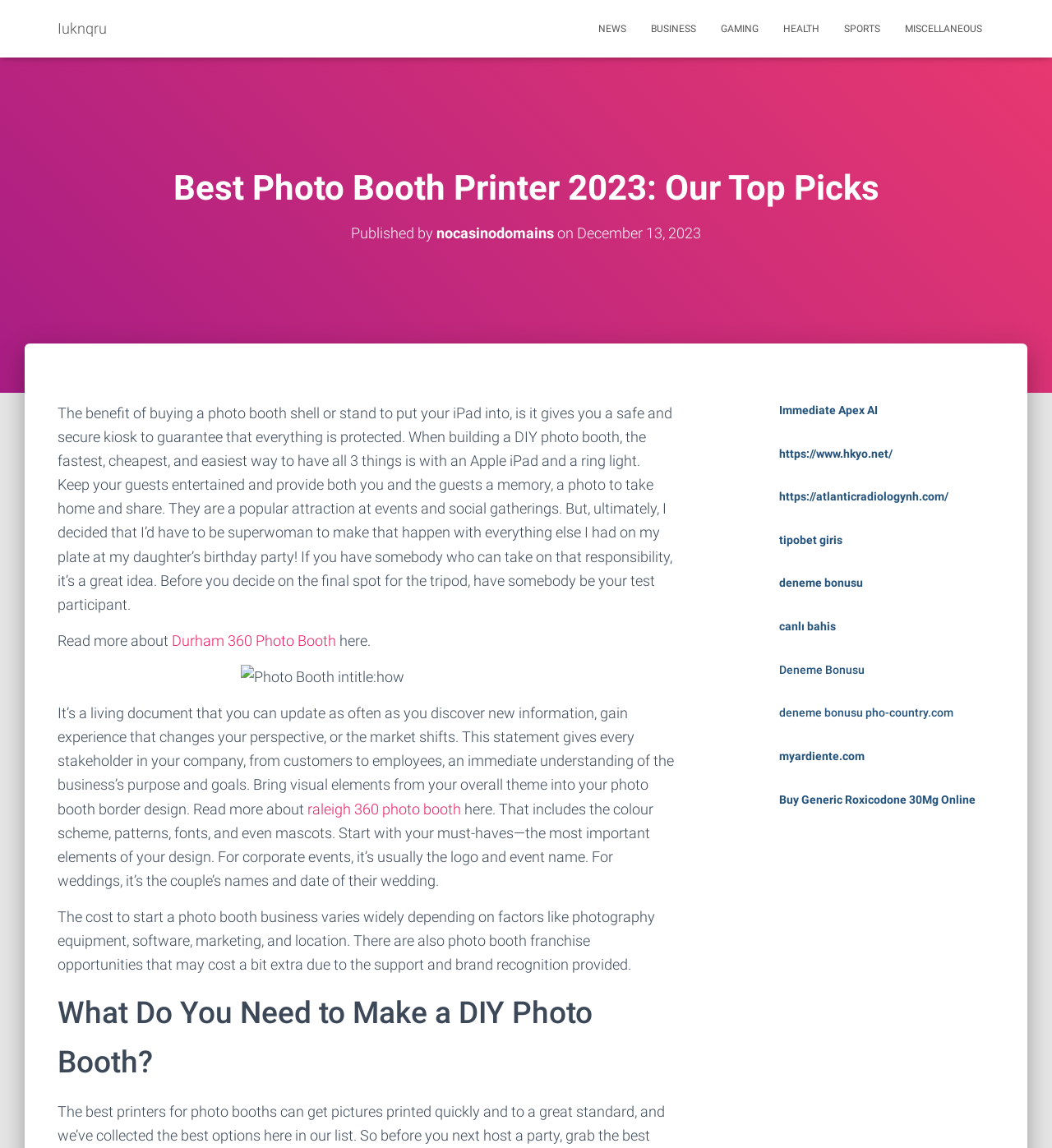Extract the main headline from the webpage and generate its text.

Best Photo Booth Printer 2023: Our Top Picks